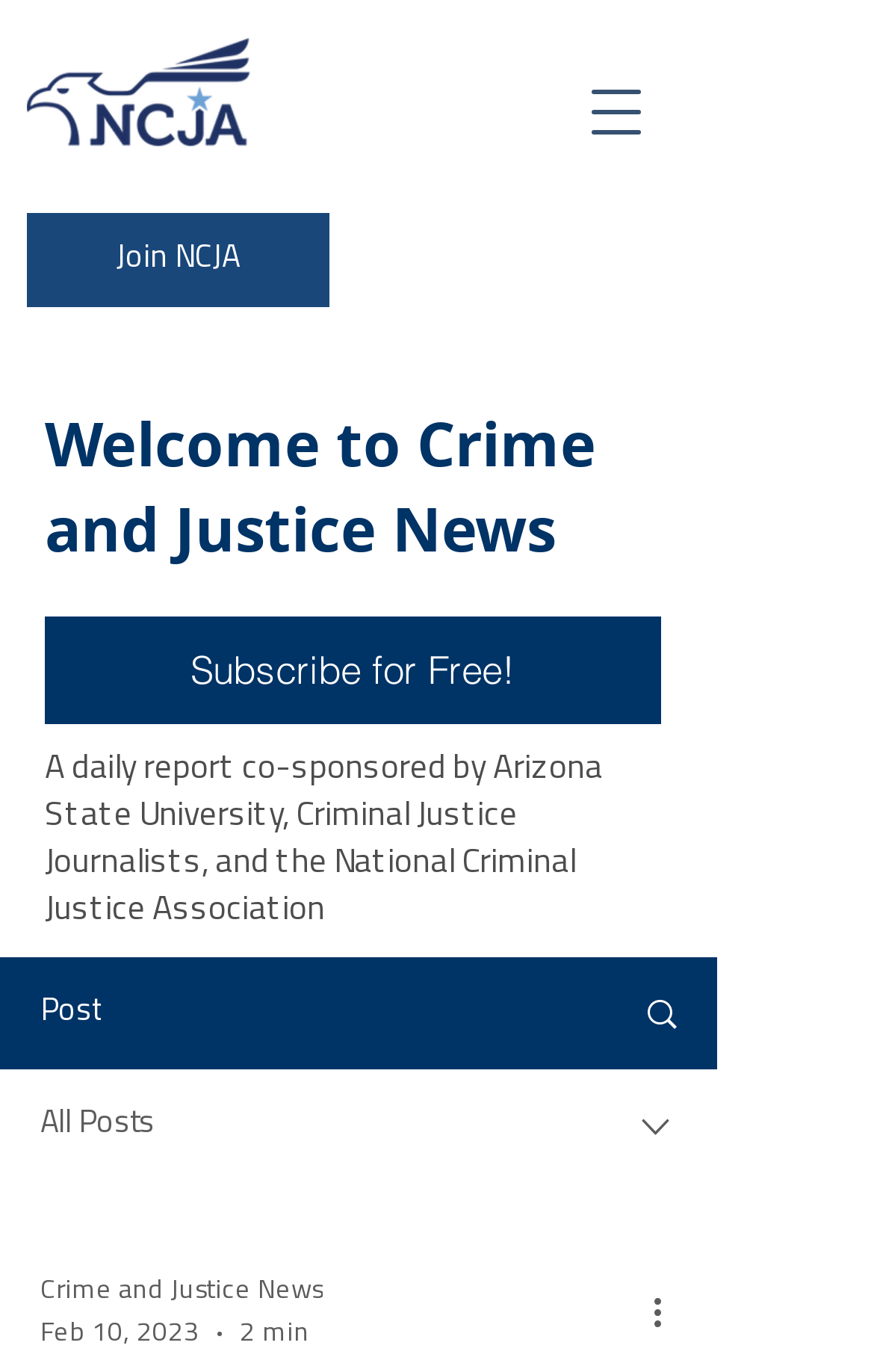Reply to the question with a single word or phrase:
How many minutes does it take to read the latest article?

2 min